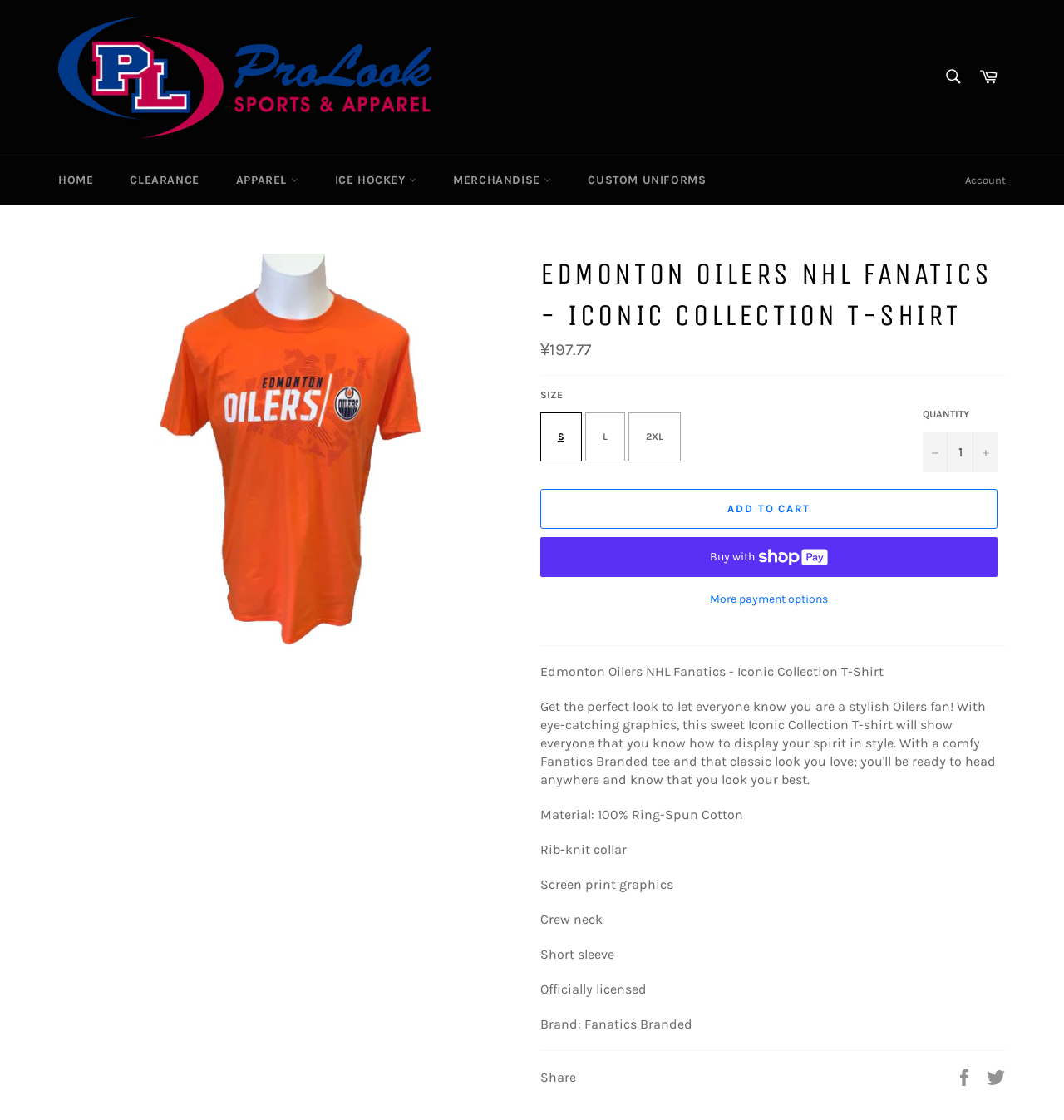Using the elements shown in the image, answer the question comprehensively: What is the brand of the Edmonton Oilers NHL Fanatics - Iconic Collection T-Shirt?

The brand of the Edmonton Oilers NHL Fanatics - Iconic Collection T-Shirt can be found in the product details section, where it is listed as 'Brand: Fanatics Branded'.